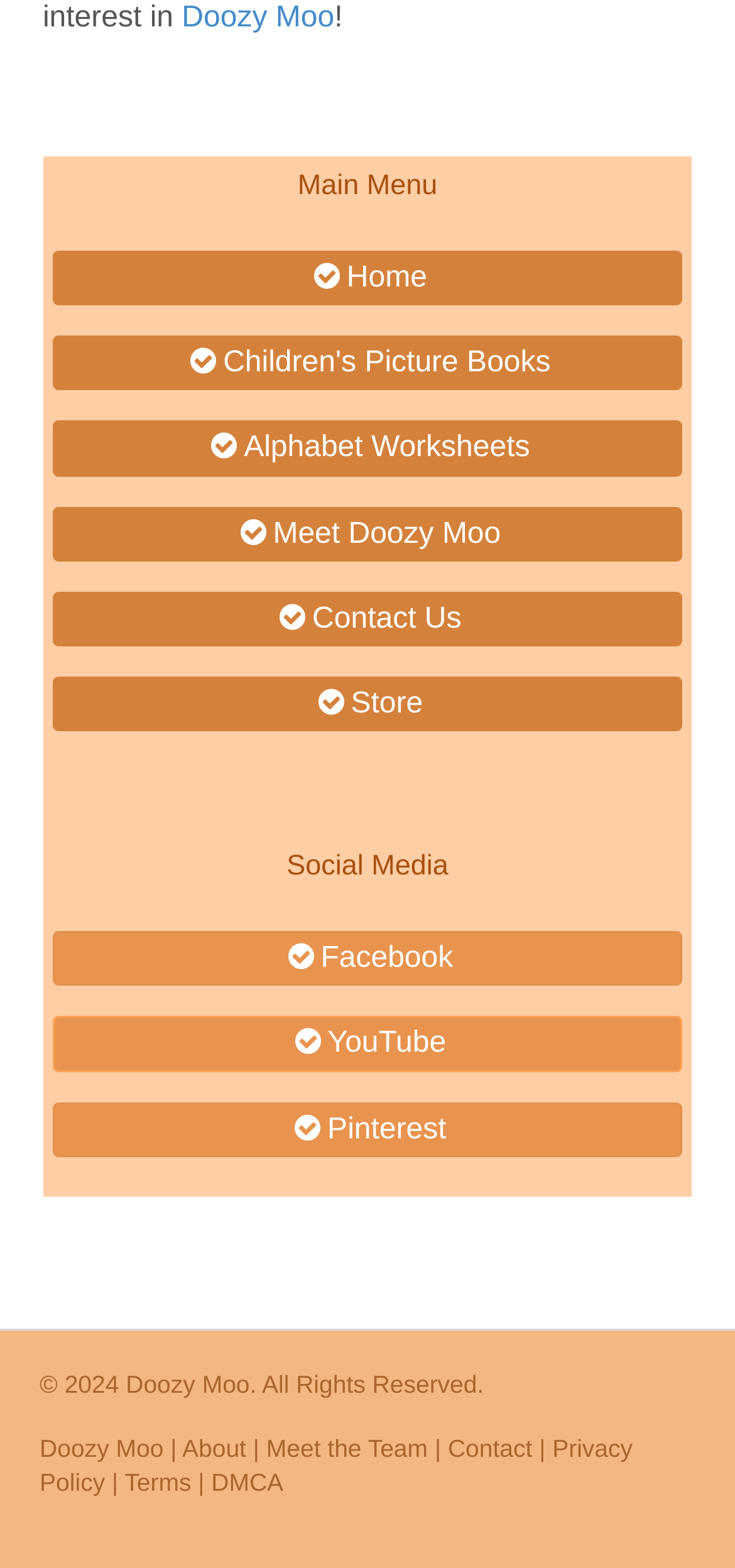Indicate the bounding box coordinates of the element that needs to be clicked to satisfy the following instruction: "view children's picture books". The coordinates should be four float numbers between 0 and 1, i.e., [left, top, right, bottom].

[0.071, 0.214, 0.929, 0.249]